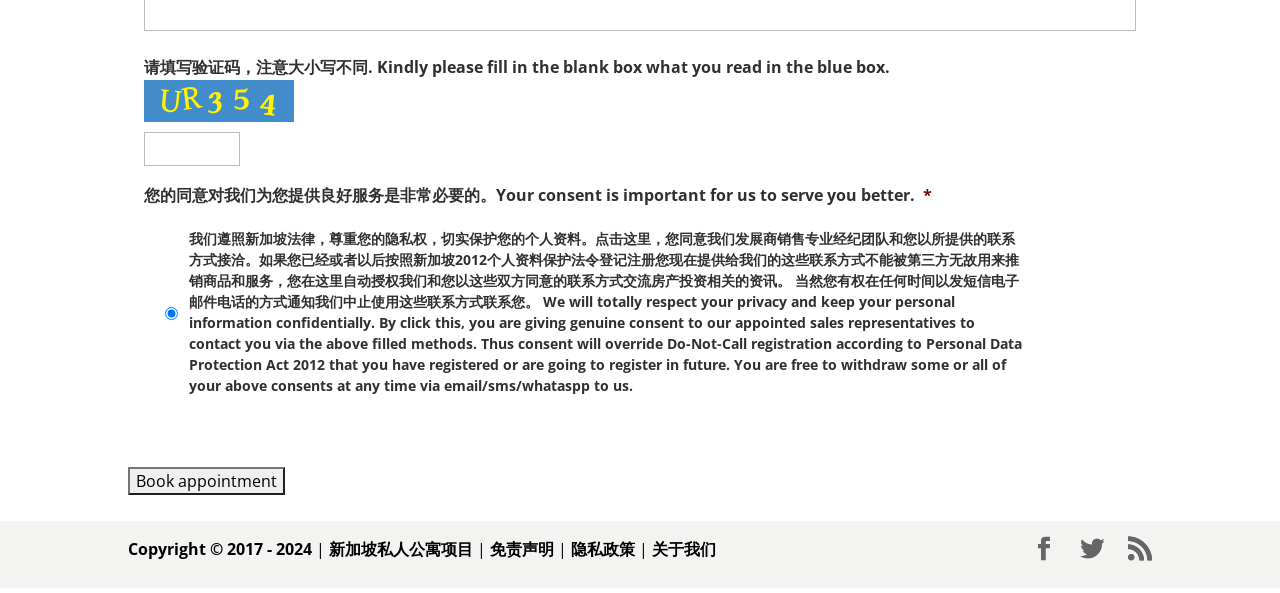Locate the bounding box for the described UI element: "Copyright © 2017 - 2024". Ensure the coordinates are four float numbers between 0 and 1, formatted as [left, top, right, bottom].

[0.1, 0.907, 0.244, 0.944]